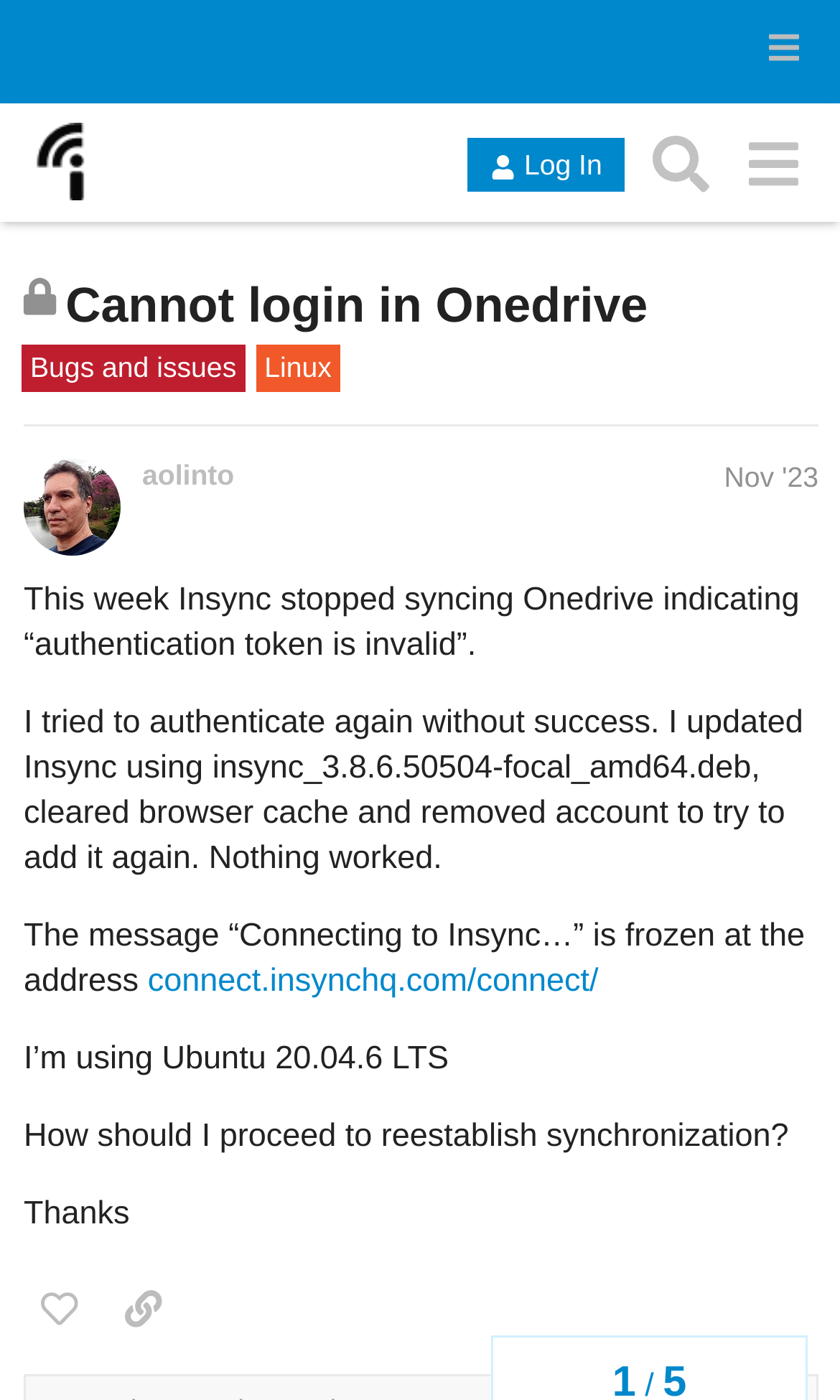What is the error message shown by Insync?
Based on the image, give a one-word or short phrase answer.

authentication token is invalid